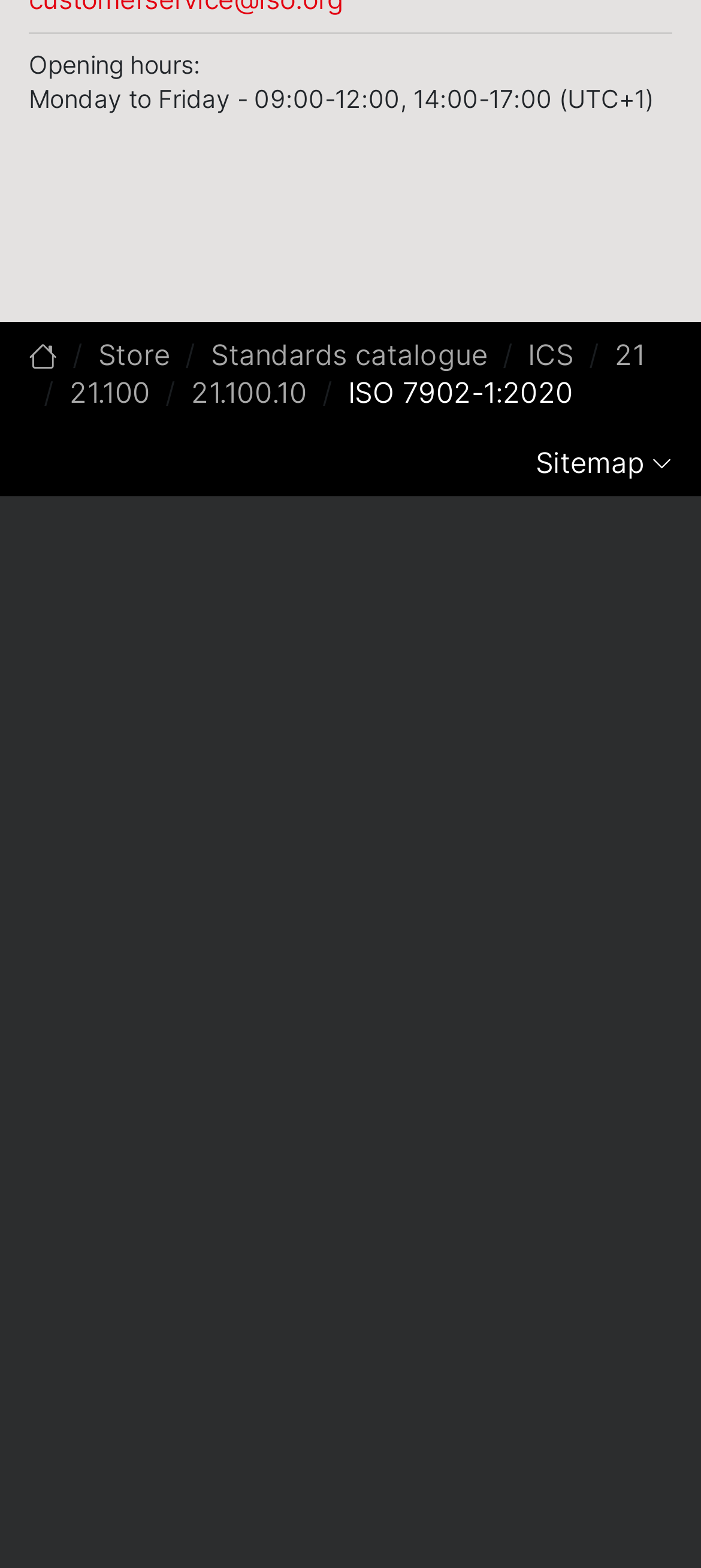What is the purpose of the button with the text 'Subscribe'?
Using the image as a reference, answer the question in detail.

I inferred the purpose of the button by looking at its adjacent elements, including the heading 'Sign up for email updates' and the textbox with the label 'Email'. The button is likely used to submit the email address to sign up for updates.